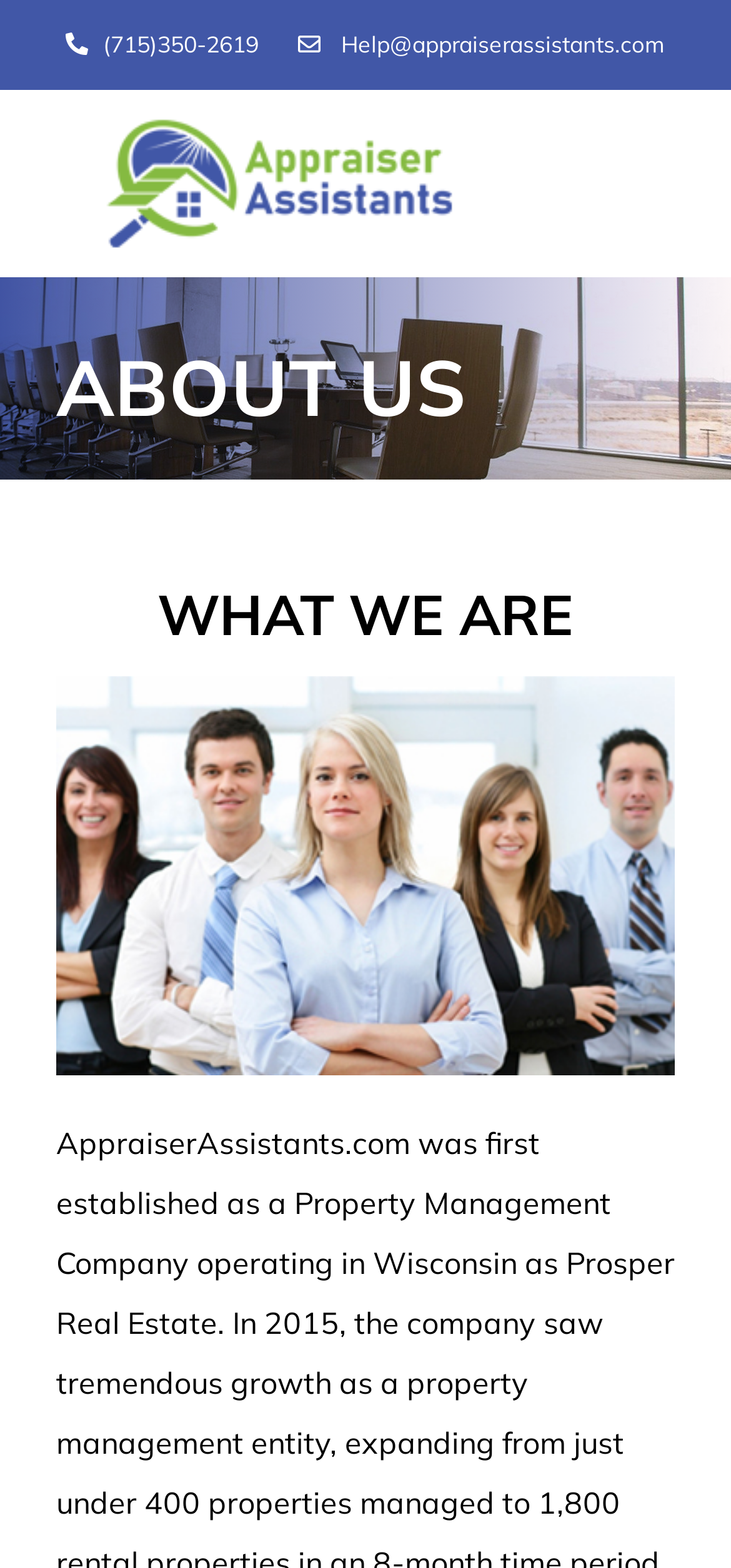Could you determine the bounding box coordinates of the clickable element to complete the instruction: "Read the testimonials"? Provide the coordinates as four float numbers between 0 and 1, i.e., [left, top, right, bottom].

[0.0, 0.337, 1.0, 0.415]